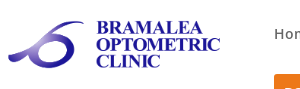Detail everything you observe in the image.

The image features the logo of the Bramalea Optometric Clinic, prominently displayed in a stylized font. The text "BRAMALEA OPTOMETRIC CLINIC" is rendered in a deep blue color, conveying a sense of professionalism and trust. To the left of the text, there is a sleek graphic element resembling an eye, which enhances the clinic’s focus on eye care services. This logo serves as the visual identity for the clinic, inviting visitors to learn more about their services and expertise in optometry. The overall design reflects a modern and welcoming aesthetic, aligning with the clinic's mission to provide quality eye care.